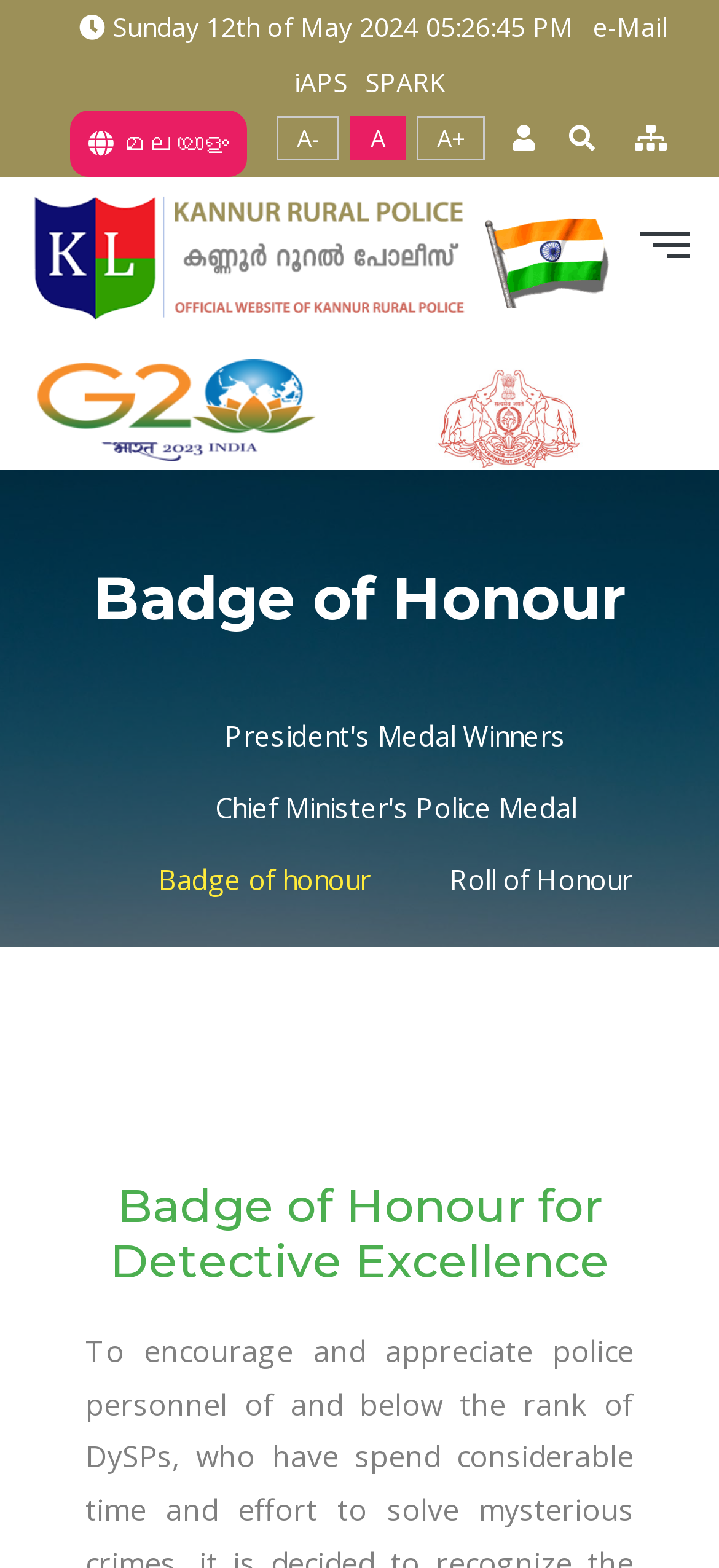Detail the various sections and features of the webpage.

The webpage is about the "Badge of Honour" and appears to be an official website of Kannur-Rural. At the top left, there is a logo, and next to it, there is a doodle image. Below the logo, there is a heading that reads "Badge of Honour". 

On the top right, there are several links, including "മലയാളം" (Malayalam), font size adjustment links ("A-", "A", "A+"), and social media links. 

In the middle section, there are four links: "President's Medal Winners", "Chief Minister's Police Medal", "Badge of honour", and "Roll of Honour". These links are arranged in two rows, with the first two links on the top and the last two links below them.

At the bottom, there is a heading that reads "Badge of Honour for Detective Excellence".